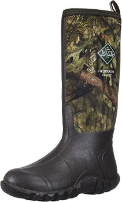Refer to the image and provide an in-depth answer to the question: 
What is the source of the review of the boots?

The caption states that the boots are a 'top choice' for their 'reliable performance and well-tested features by real hunters', indicating that the source of the review is feedback from real hunters who have used the boots.